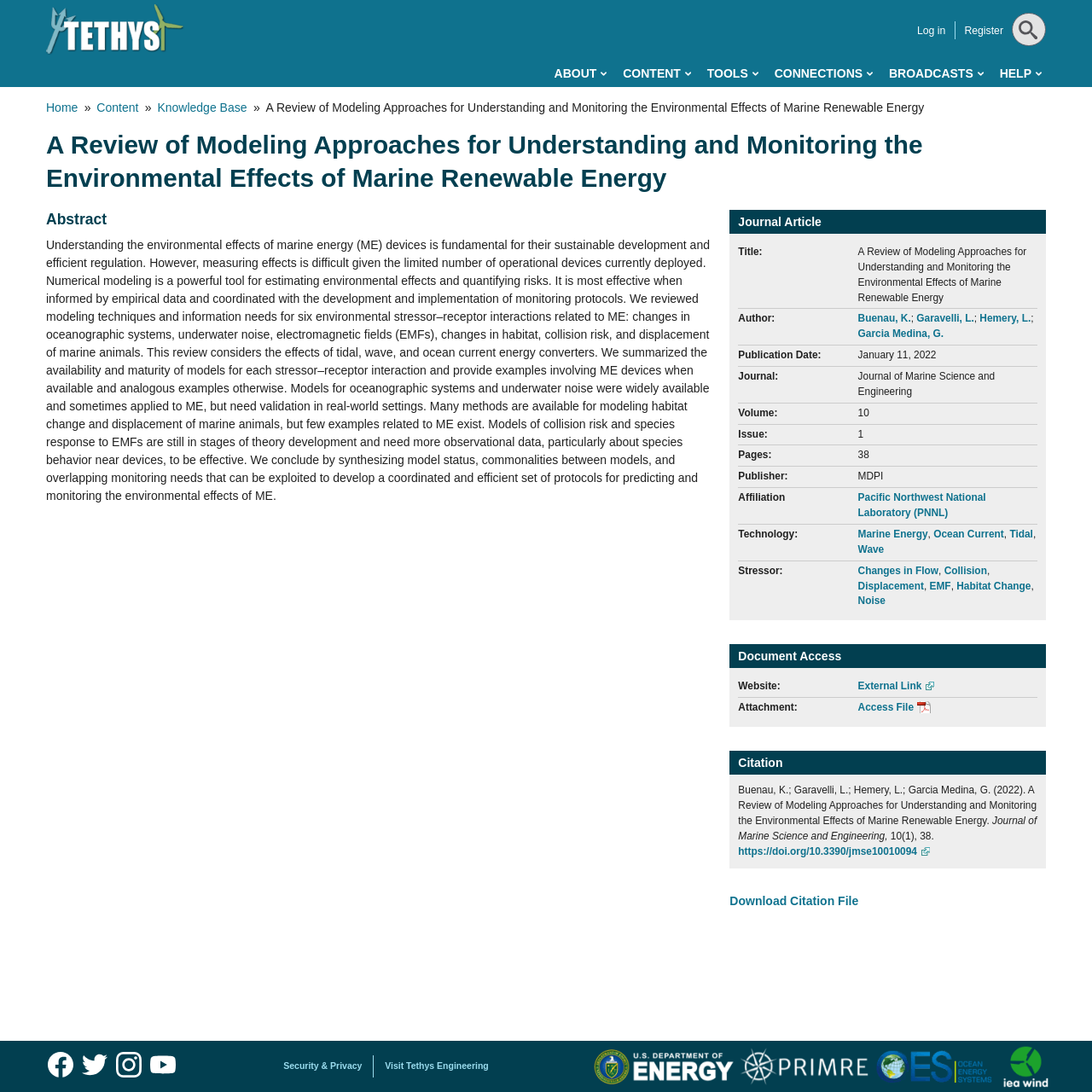Examine the image and give a thorough answer to the following question:
What is the title of the journal article?

I found the title of the journal article by looking at the heading element with the text 'A Review of Modeling Approaches for Understanding and Monitoring the Environmental Effects of Marine Renewable Energy' which is located at the top of the webpage.